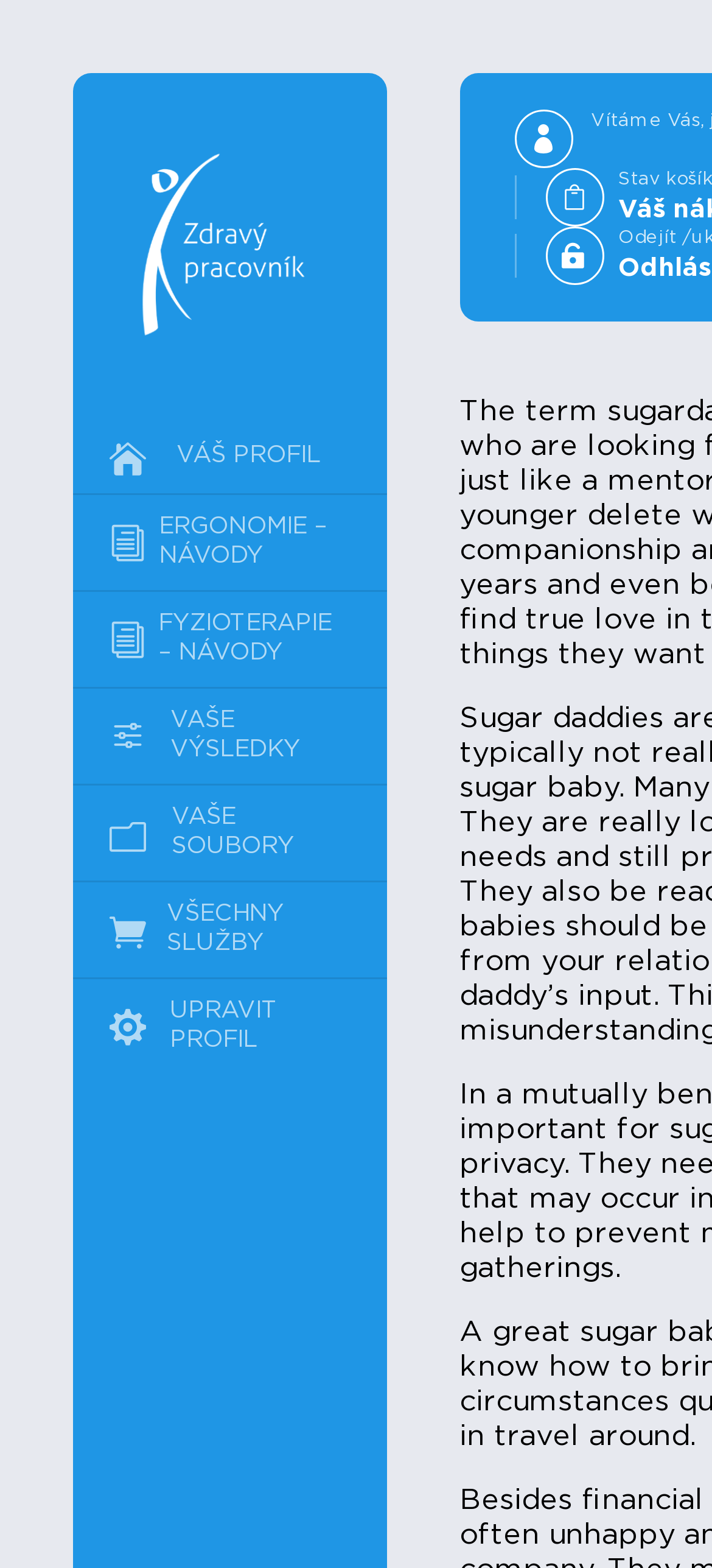Locate the bounding box coordinates of the clickable region to complete the following instruction: "go to Zdravý pracovník website."

[0.191, 0.093, 0.454, 0.222]